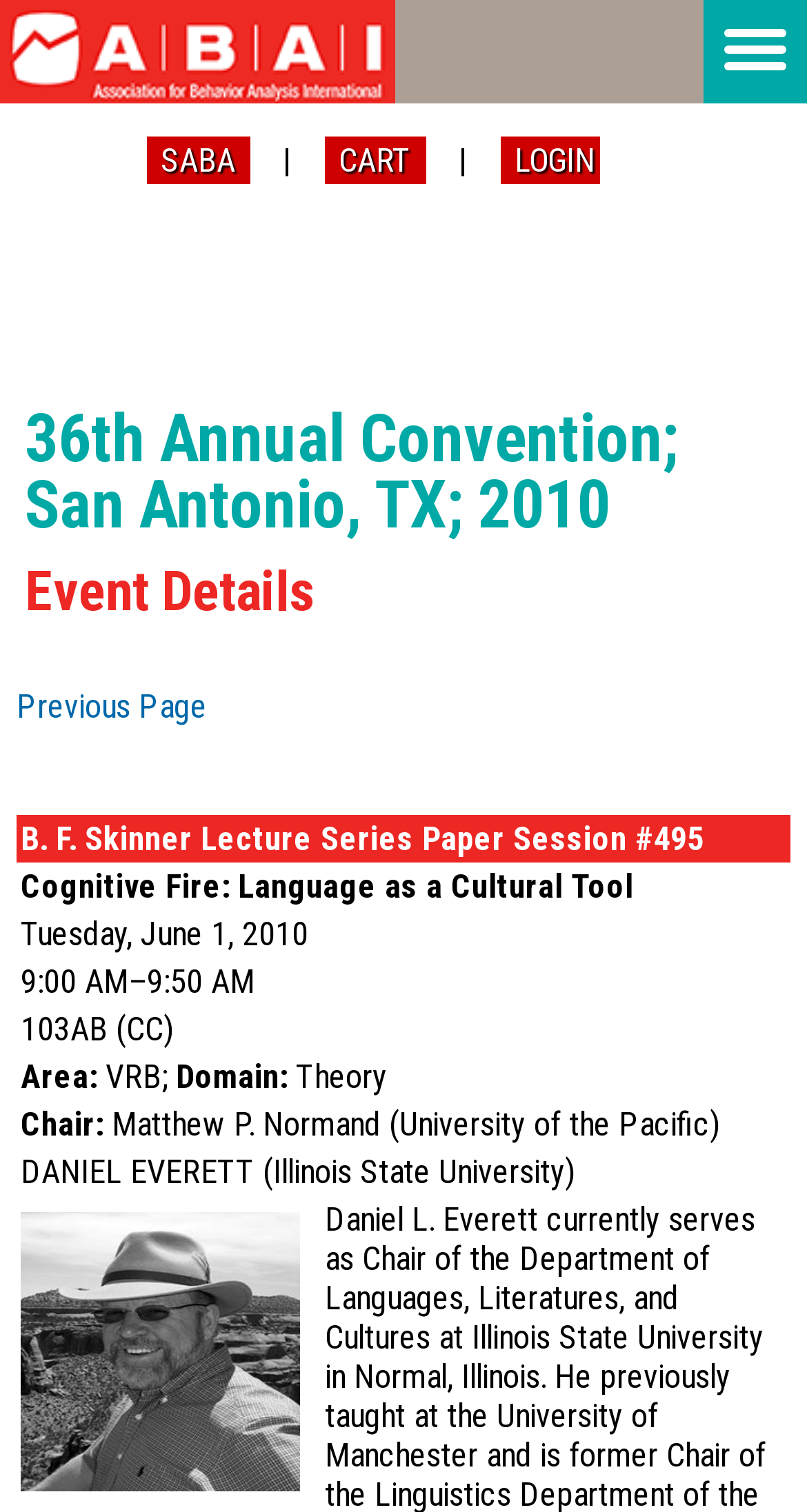Identify the bounding box for the UI element specified in this description: "Previous Page". The coordinates must be four float numbers between 0 and 1, formatted as [left, top, right, bottom].

[0.021, 0.455, 0.256, 0.481]